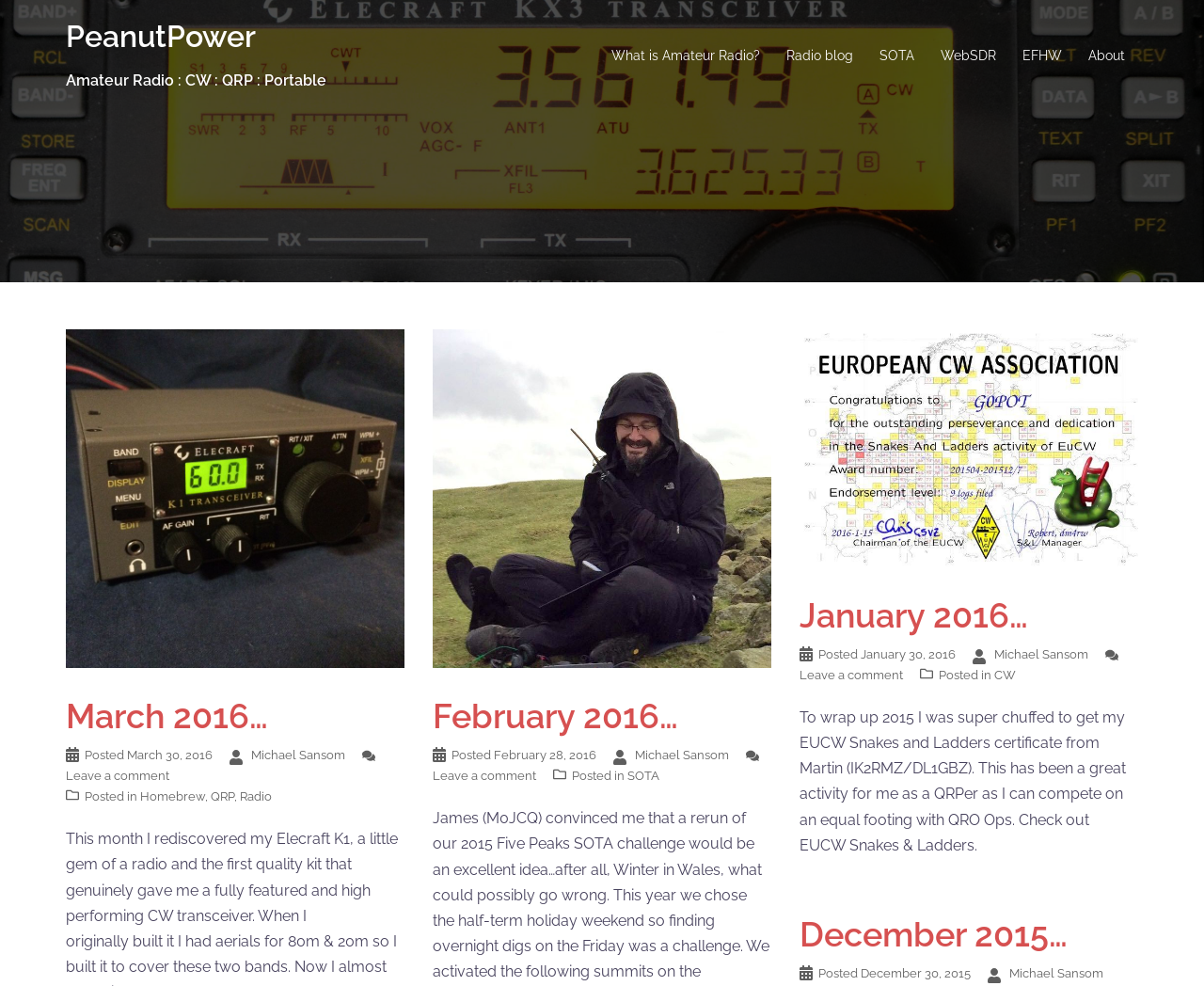What is the category of the post 'March 2016…'?
Provide an in-depth and detailed answer to the question.

The category of the post 'March 2016…' can be found at the bottom of the post, which mentions 'Posted in Homebrew, QRP, Radio'.